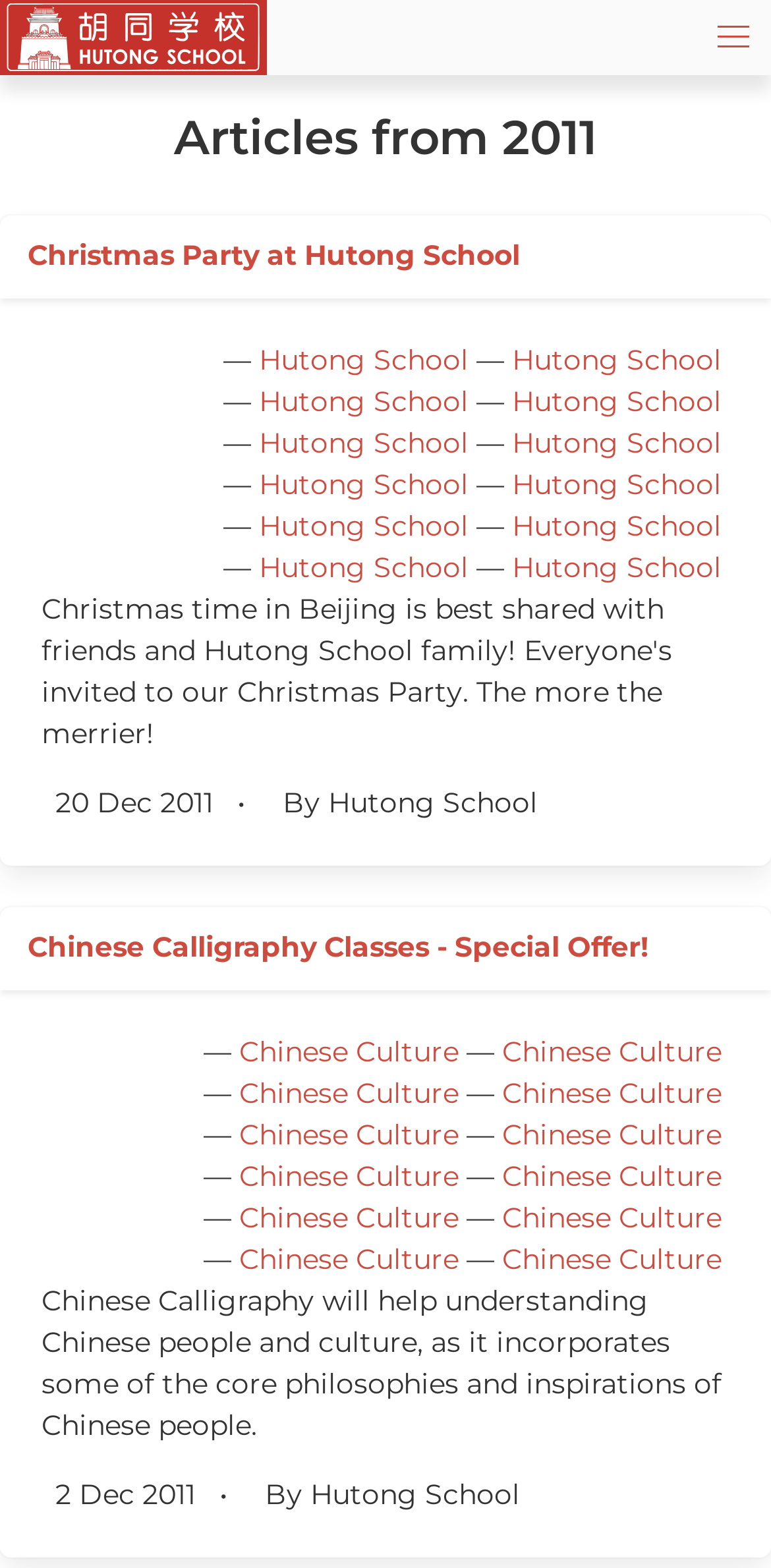Please extract the webpage's main title and generate its text content.

Articles from 2011